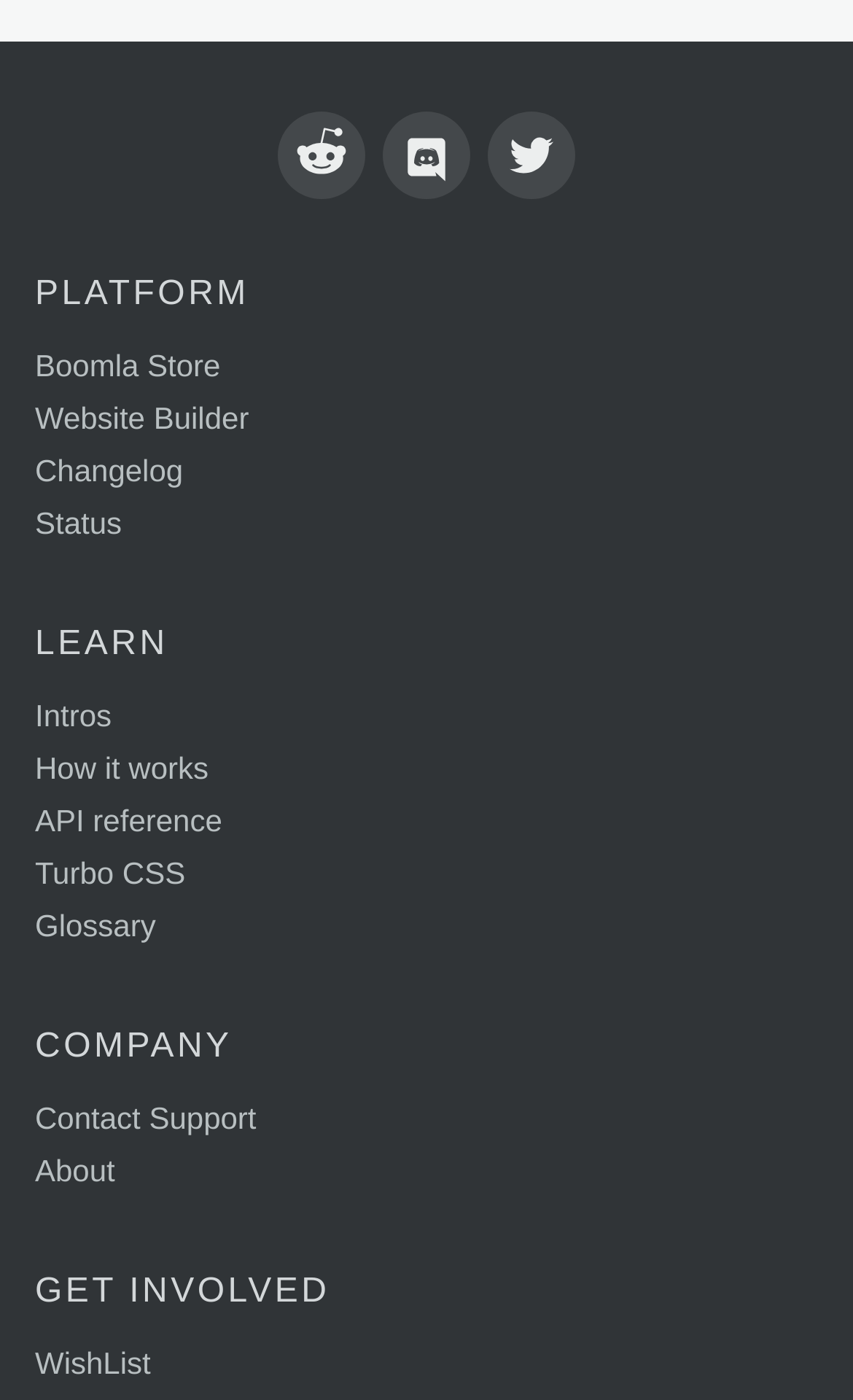What is the last section on the webpage?
Look at the image and respond with a one-word or short phrase answer.

GET INVOLVED